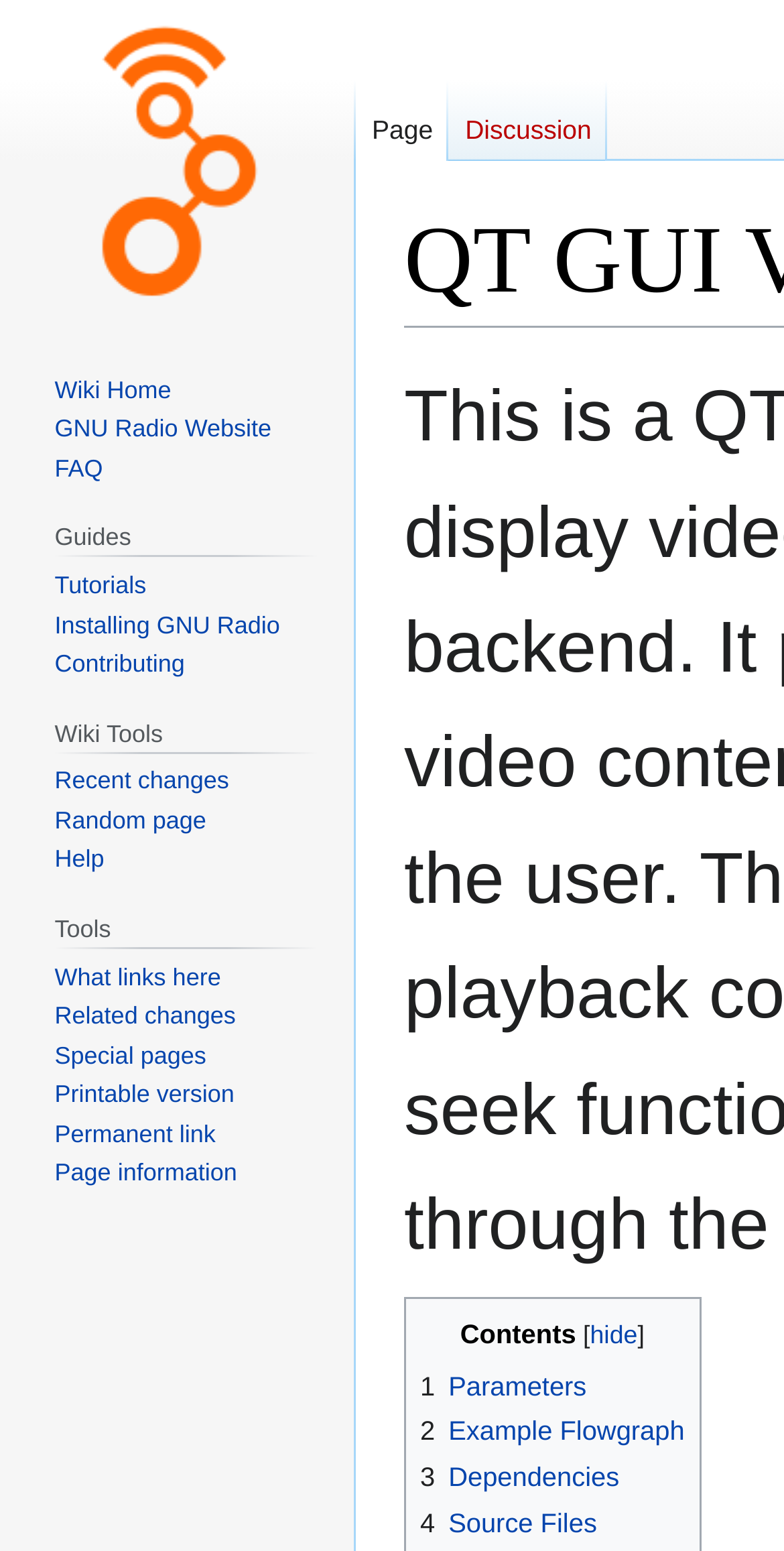Please find and report the bounding box coordinates of the element to click in order to perform the following action: "Go to Wiki Home". The coordinates should be expressed as four float numbers between 0 and 1, in the format [left, top, right, bottom].

[0.07, 0.242, 0.218, 0.26]